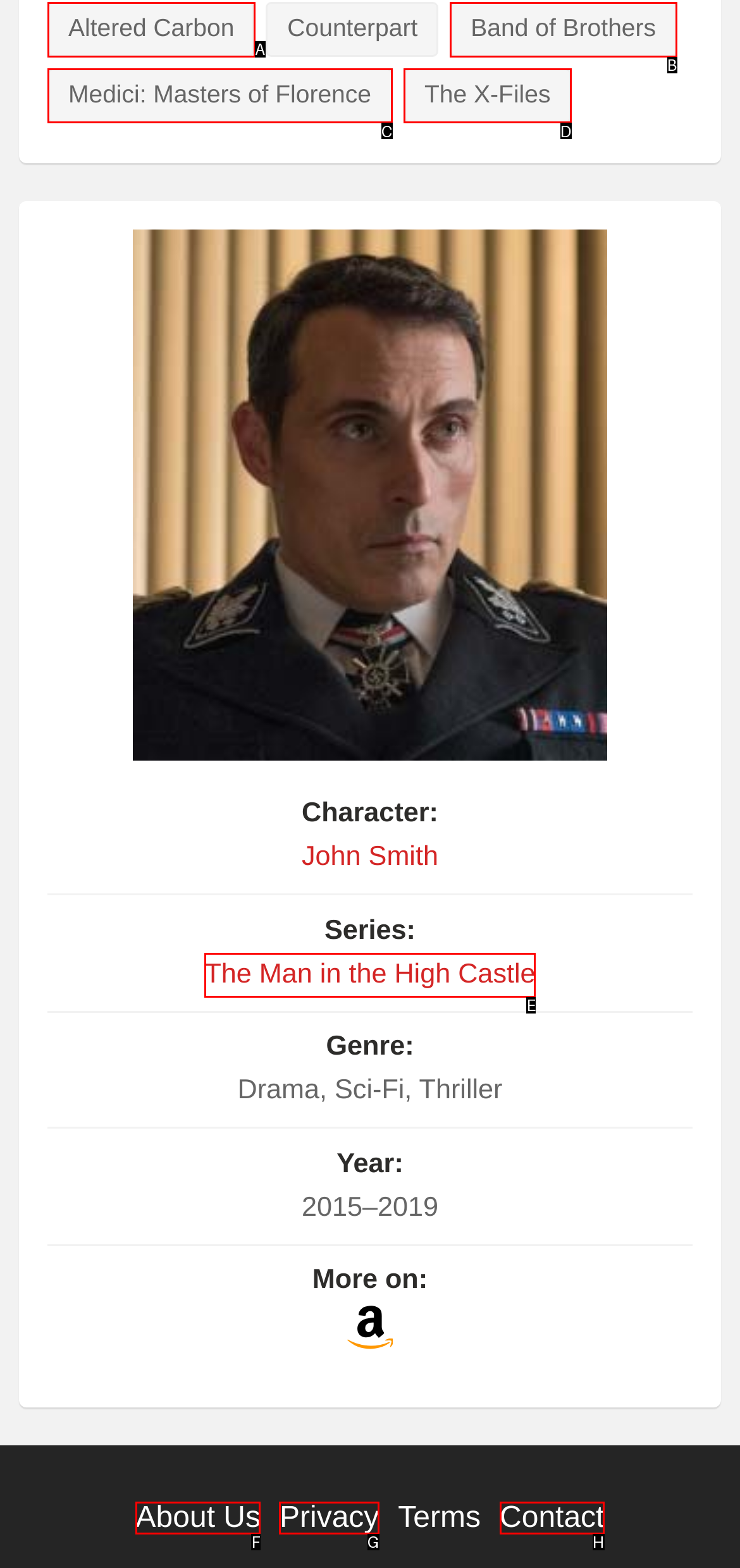Which HTML element matches the description: by Stigan Media Inc the best? Answer directly with the letter of the chosen option.

None